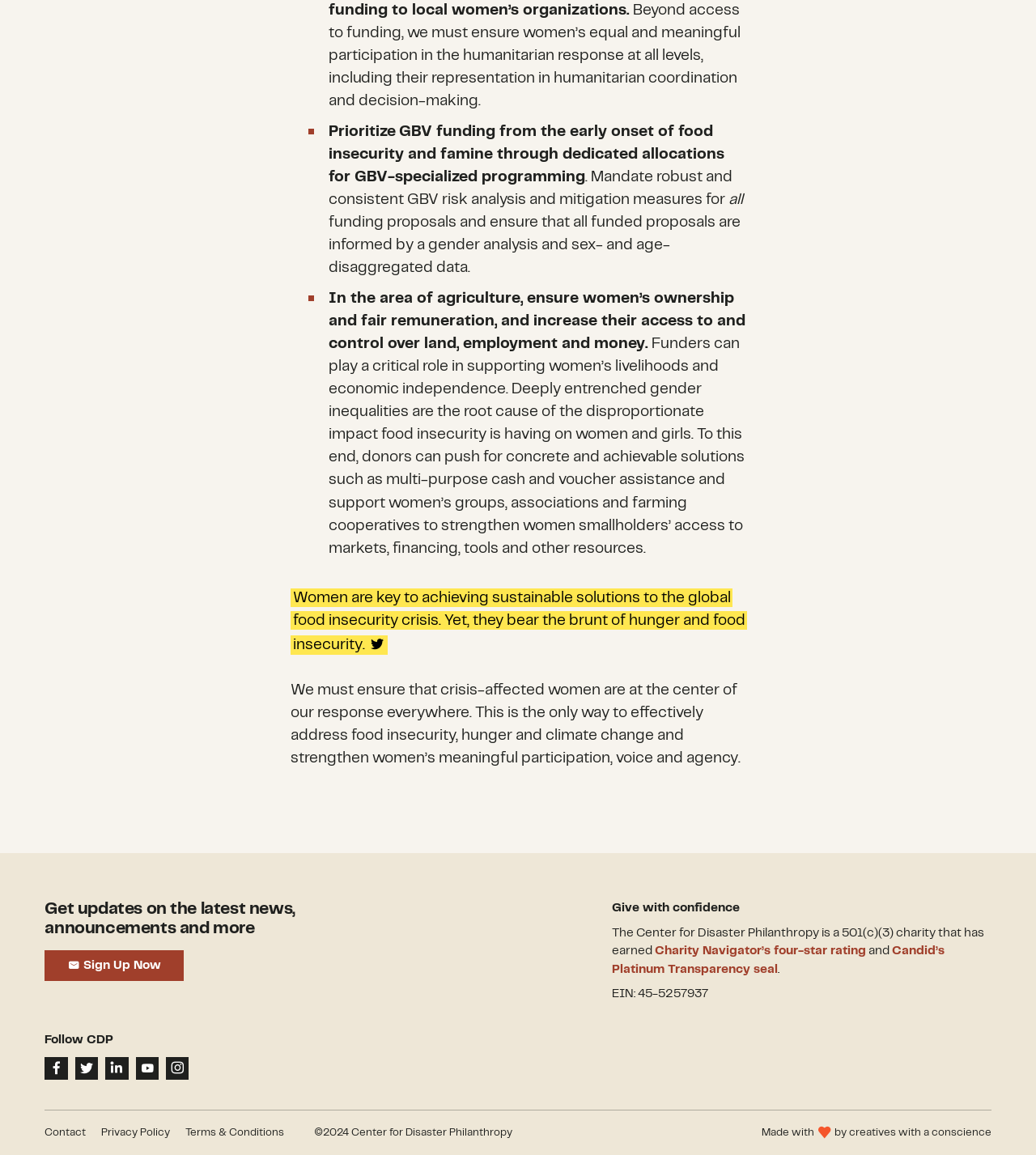Given the element description "Instagram", identify the bounding box of the corresponding UI element.

[0.16, 0.915, 0.182, 0.935]